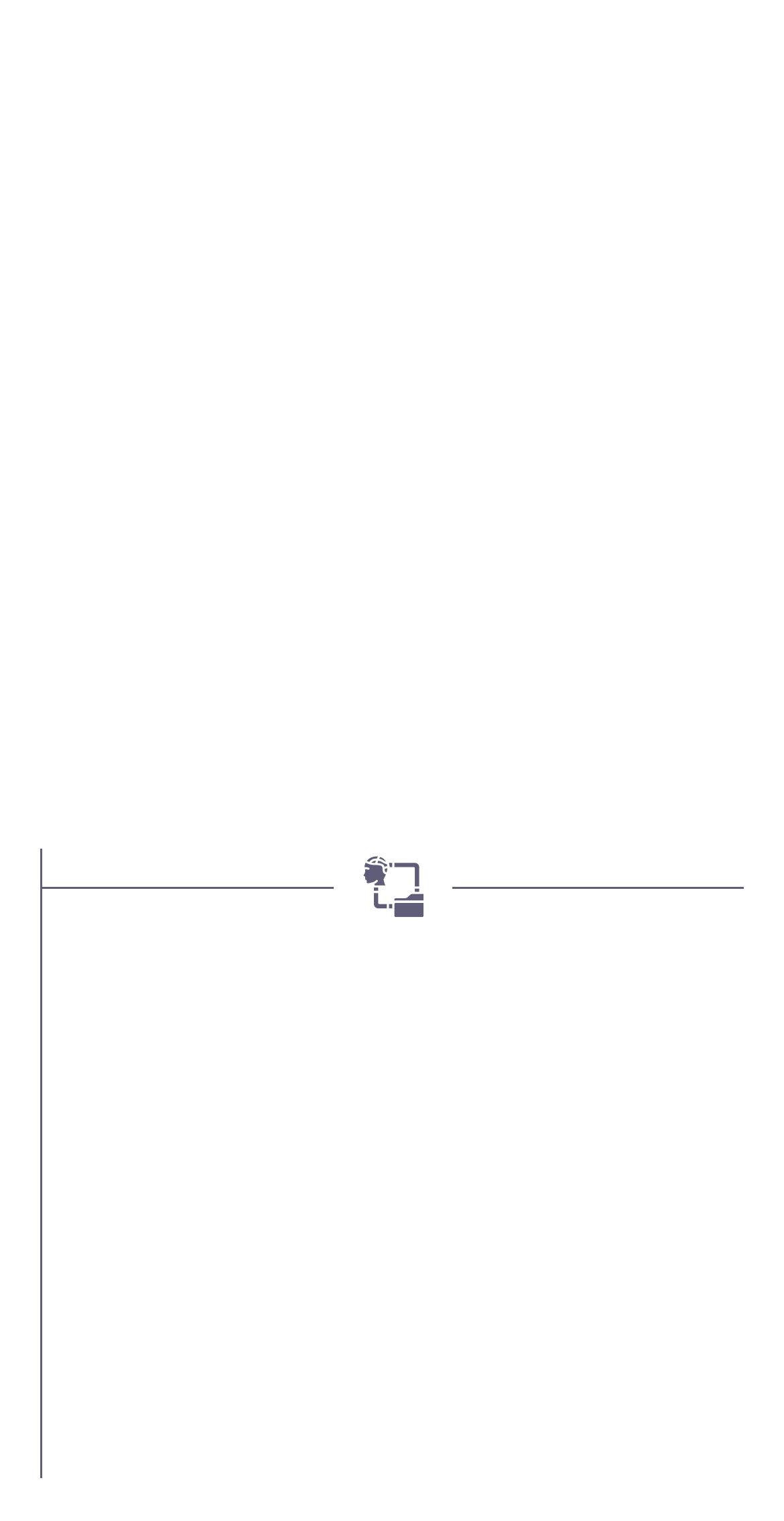Based on the element description Subscribe, identify the bounding box coordinates for the UI element. The coordinates should be in the format (top-left x, top-left y, bottom-right x, bottom-right y) and within the 0 to 1 range.

[0.105, 0.802, 0.321, 0.849]